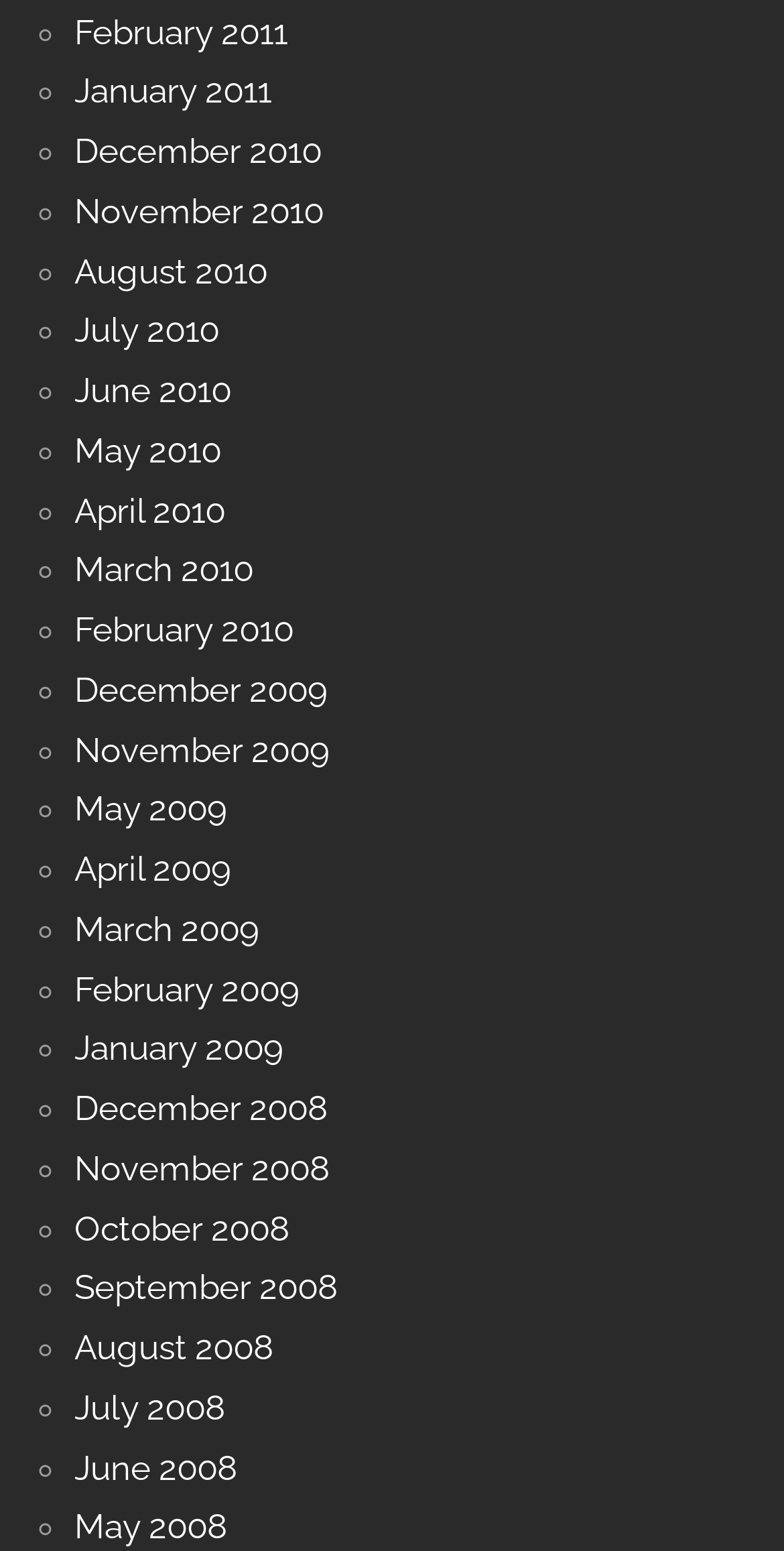Please identify the bounding box coordinates of the element I need to click to follow this instruction: "View February 2011".

[0.095, 0.007, 0.366, 0.033]